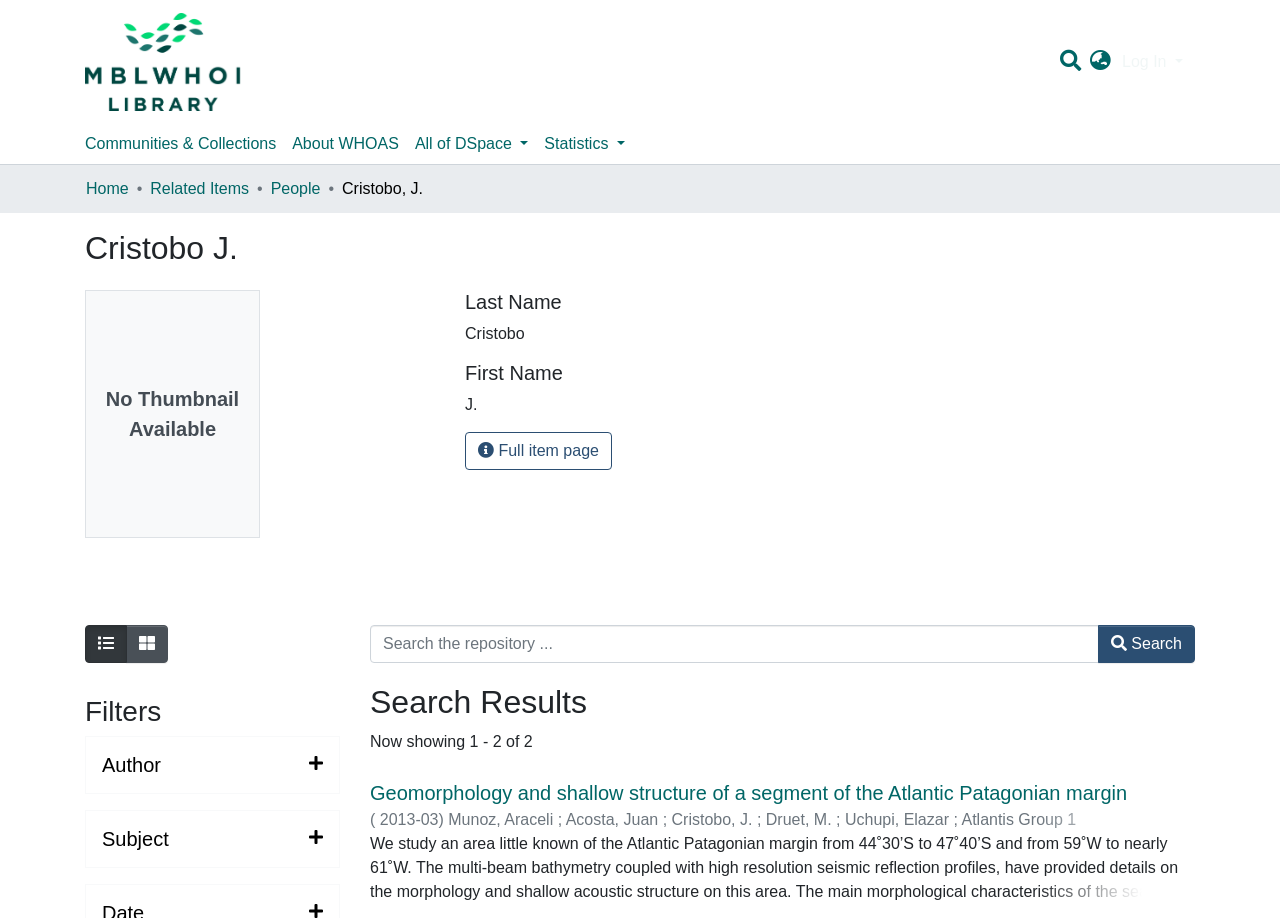Identify the bounding box of the UI component described as: "Statistics".

[0.419, 0.135, 0.494, 0.179]